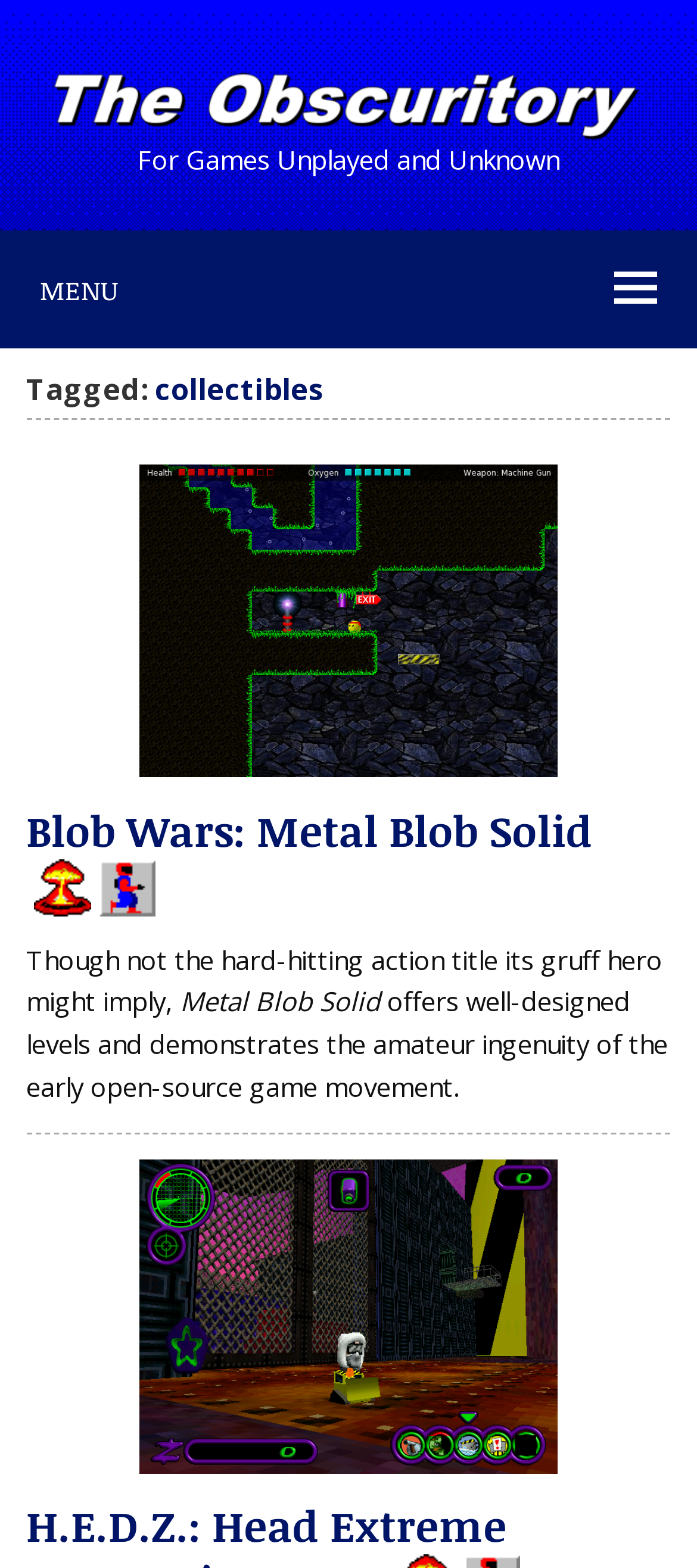Respond with a single word or phrase:
What is the theme of the second game mentioned?

Head Extreme Destruction Zone